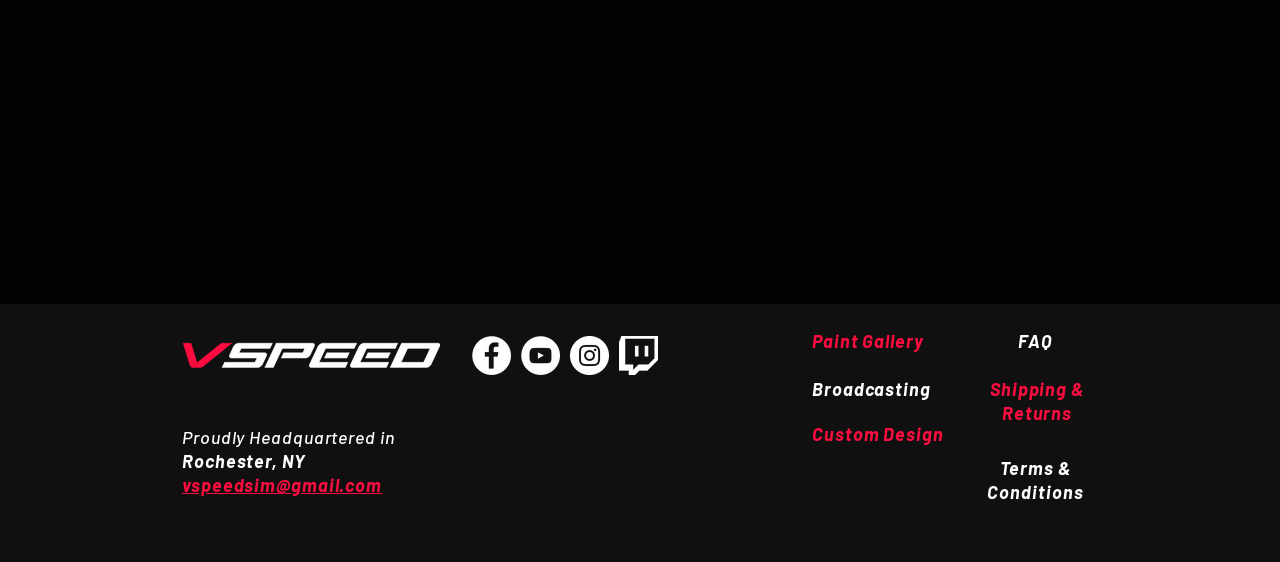For the element described, predict the bounding box coordinates as (top-left x, top-left y, bottom-right x, bottom-right y). All values should be between 0 and 1. Element description: Broadcasting

[0.634, 0.678, 0.727, 0.715]